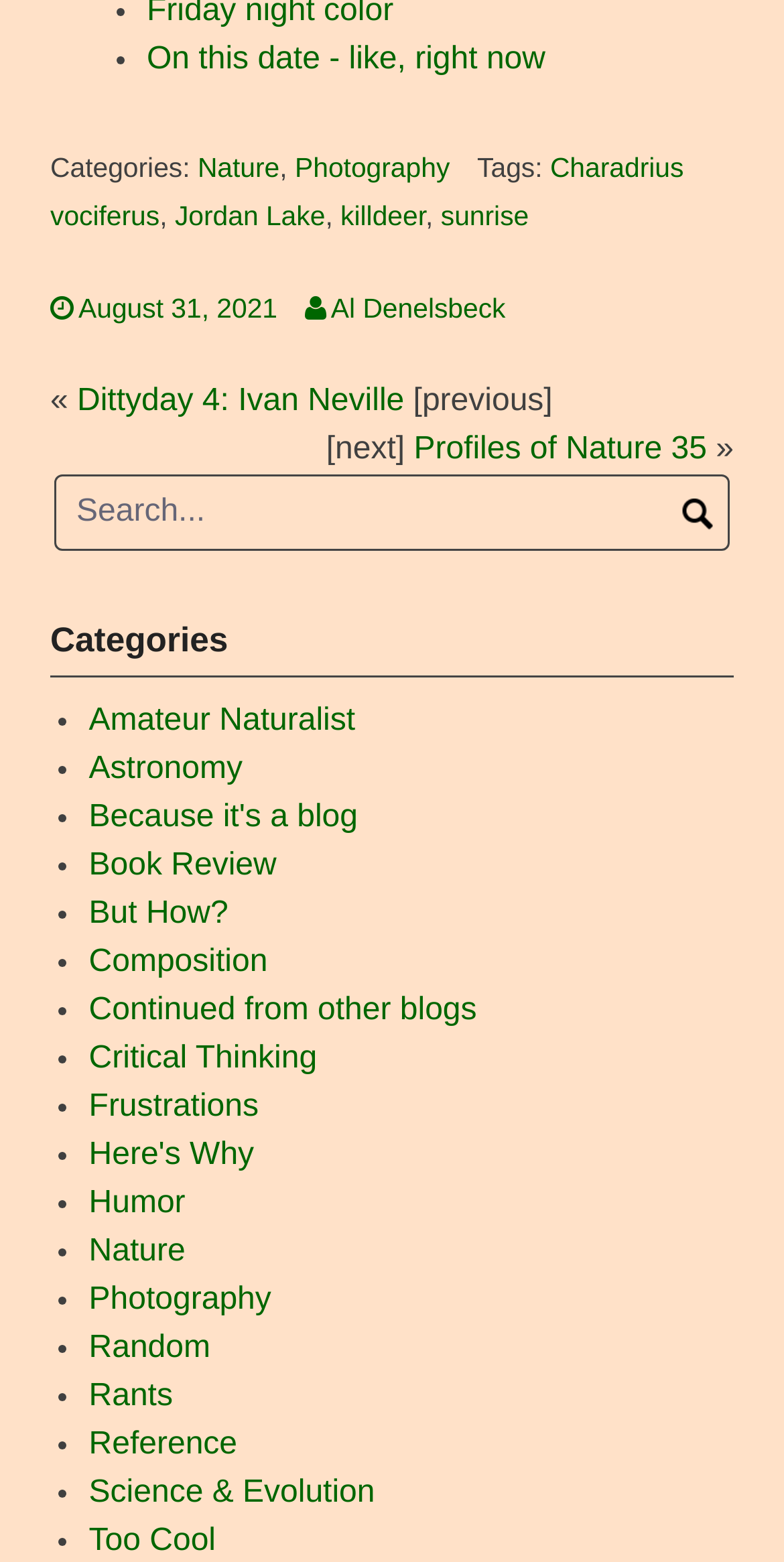Locate the bounding box for the described UI element: "sunrise". Ensure the coordinates are four float numbers between 0 and 1, formatted as [left, top, right, bottom].

[0.562, 0.129, 0.675, 0.148]